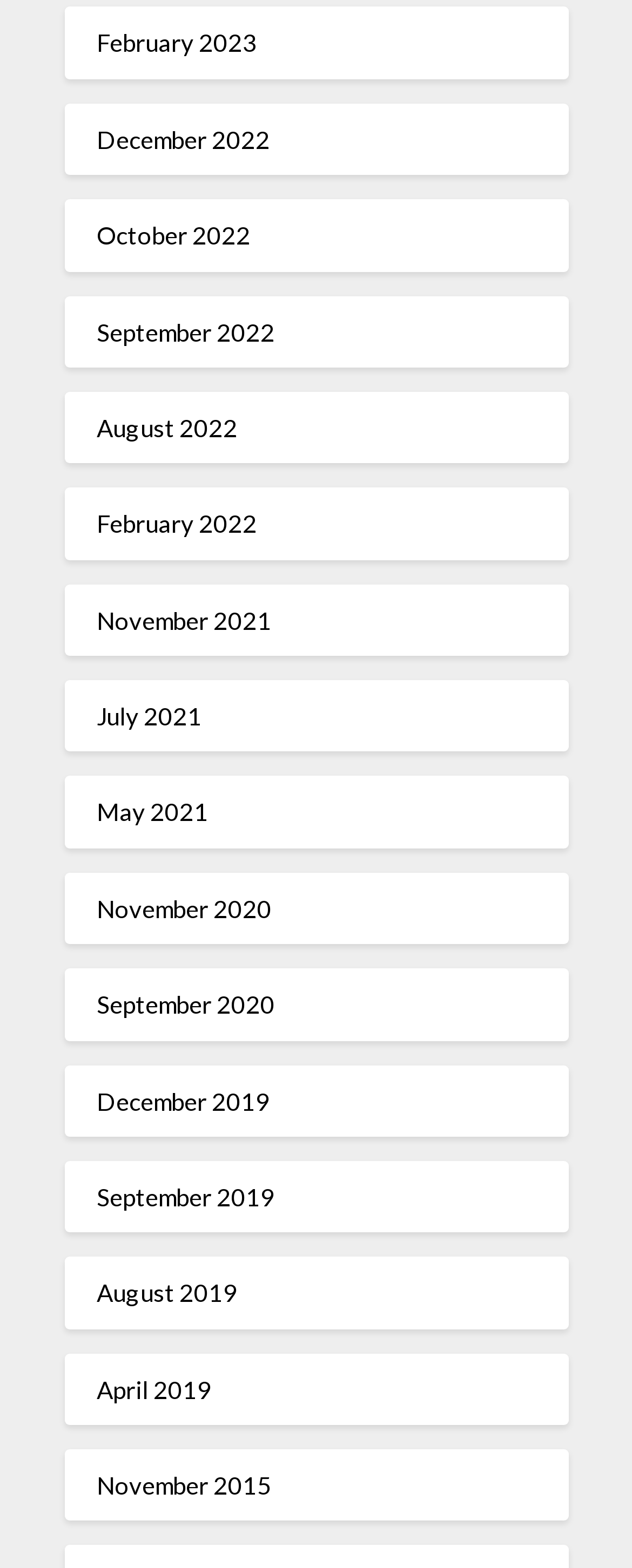Locate the bounding box coordinates of the area that needs to be clicked to fulfill the following instruction: "view related posts". The coordinates should be in the format of four float numbers between 0 and 1, namely [left, top, right, bottom].

None